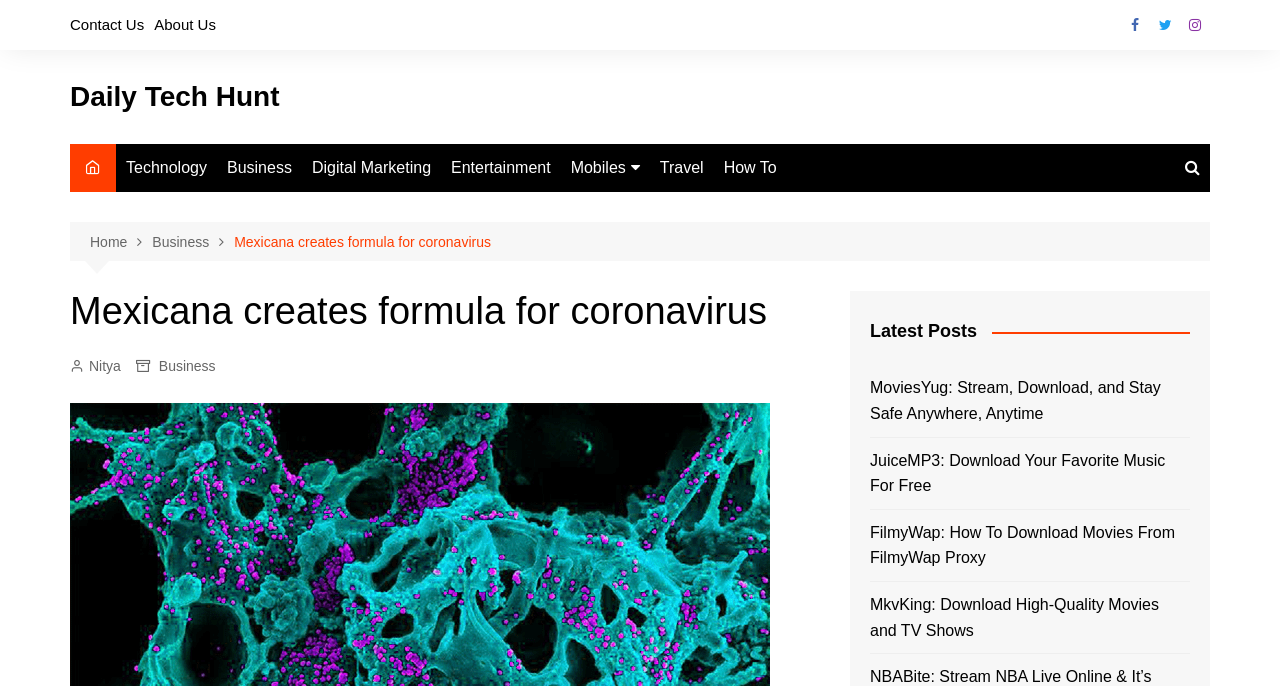Locate the primary heading on the webpage and return its text.

Mexicana creates formula for coronavirus